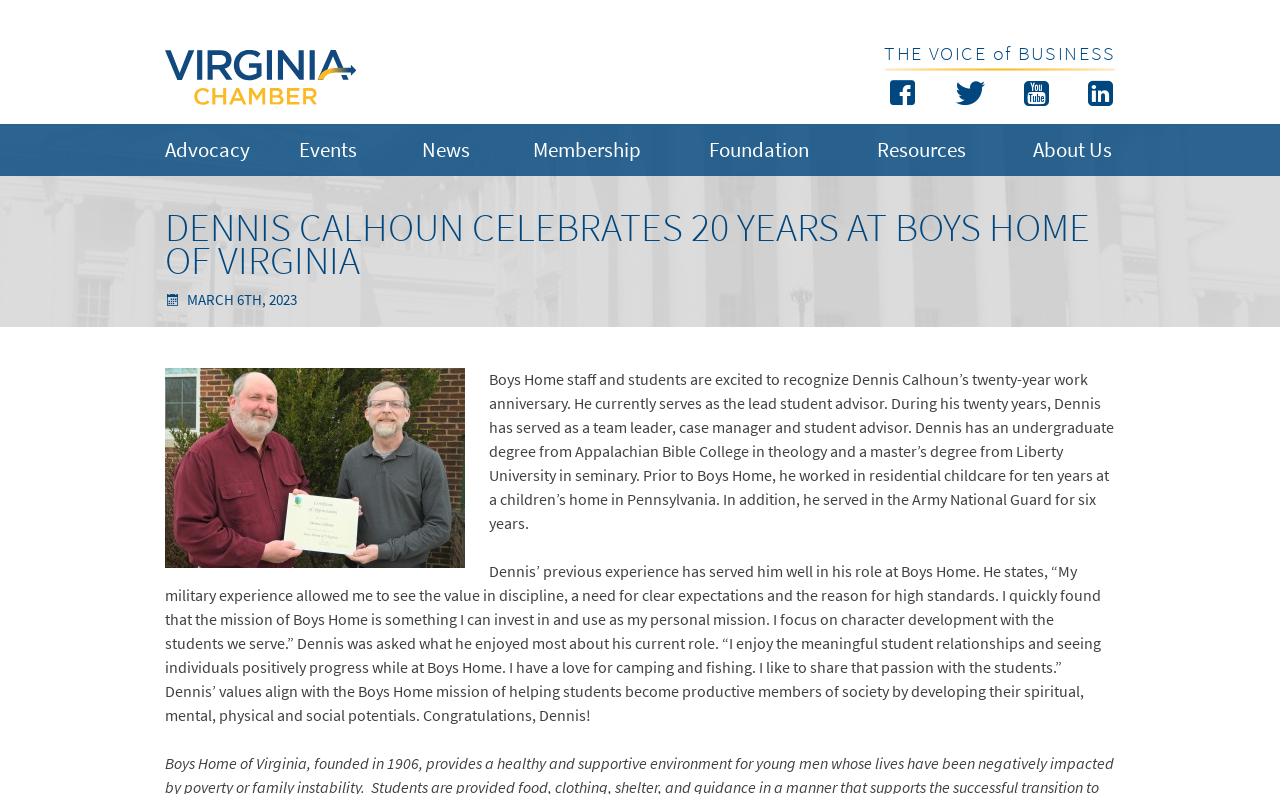Identify the coordinates of the bounding box for the element that must be clicked to accomplish the instruction: "View the image of Dennis Calhoun".

[0.129, 0.463, 0.363, 0.715]